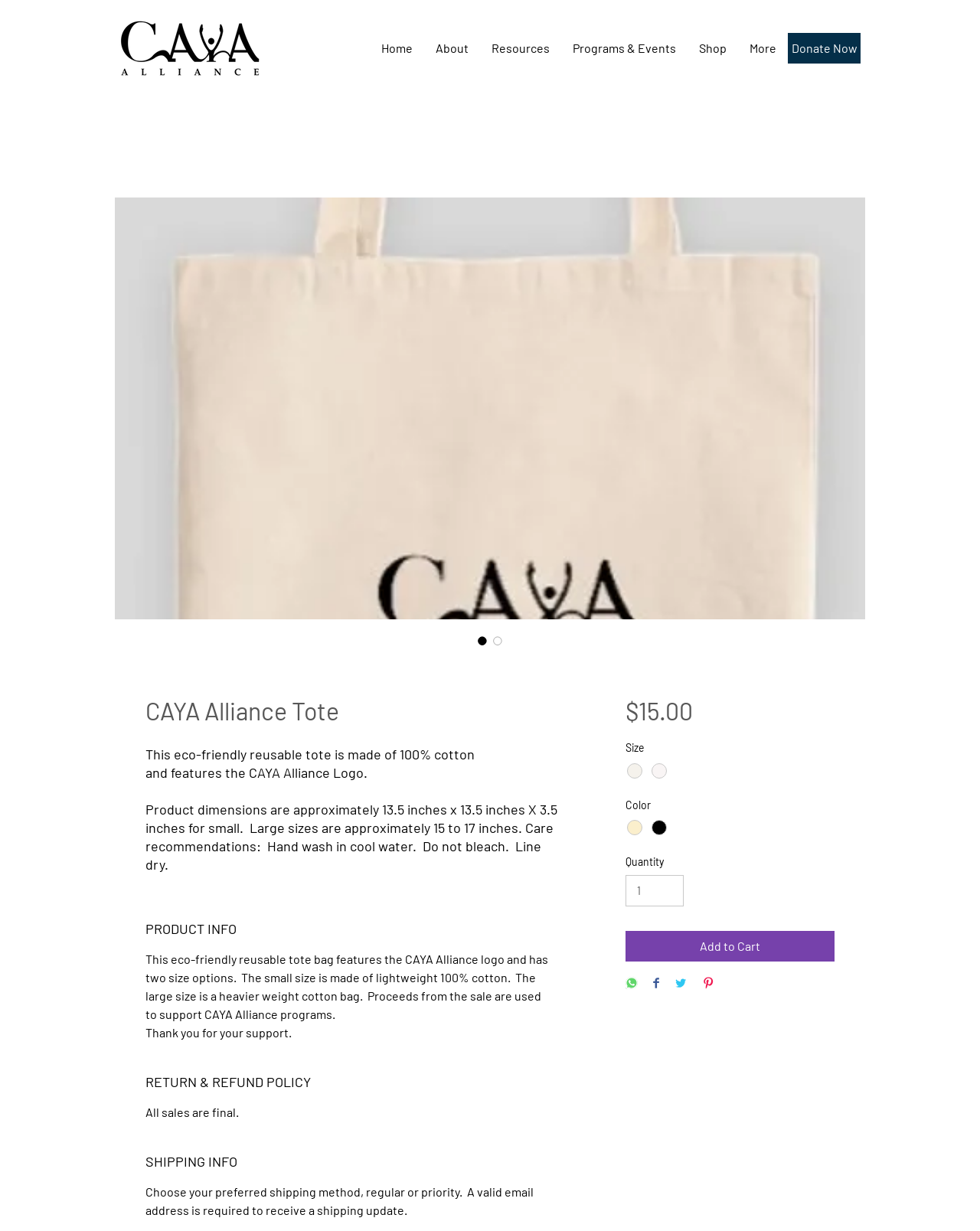Refer to the screenshot and answer the following question in detail:
How can I share the product on social media?

The webpage provides buttons to share the product on various social media platforms, including WhatsApp, Facebook, Twitter, and Pinterest, which are located below the 'Add to Cart' button.